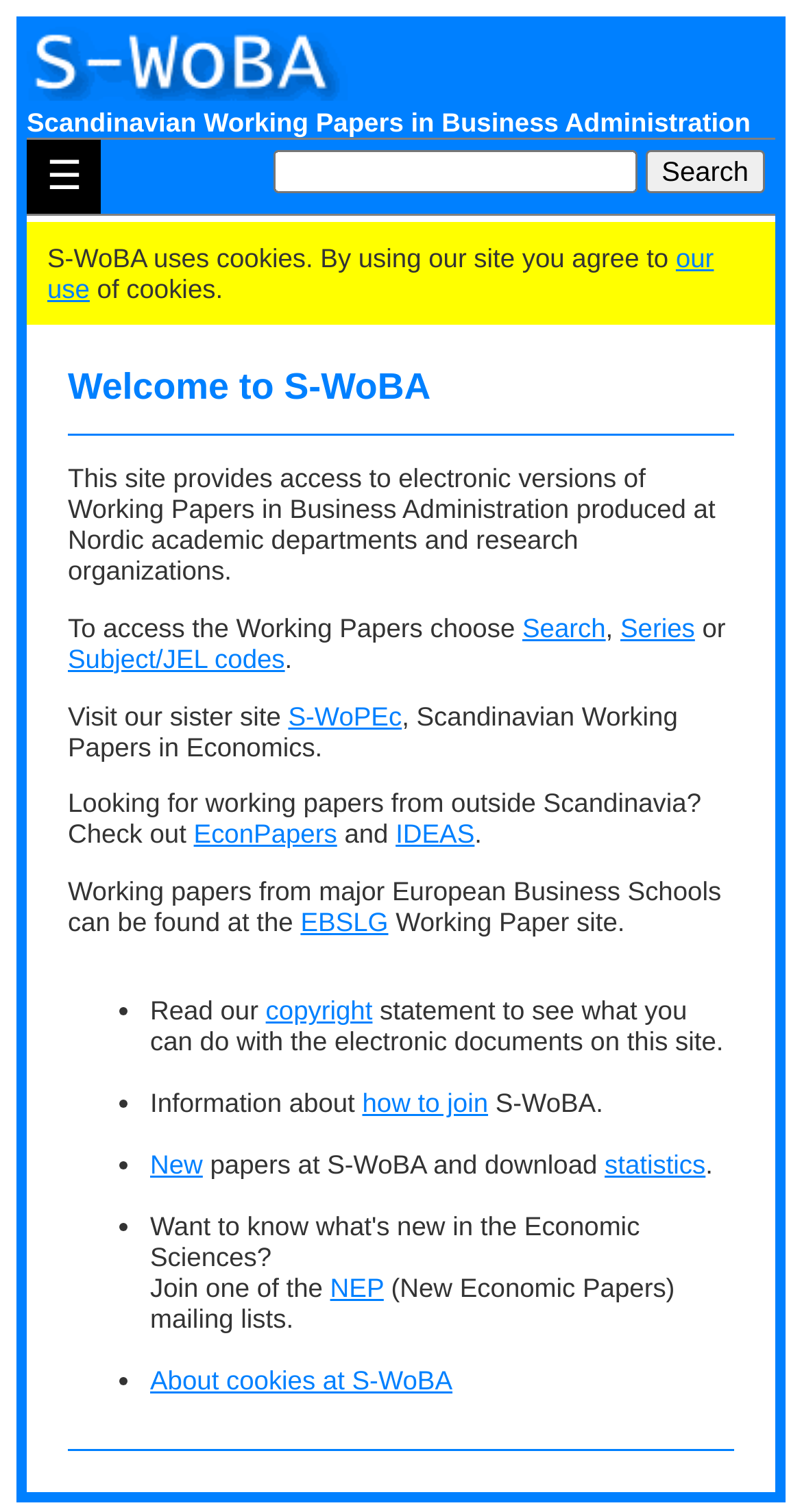What is the sister site of S-WoBA?
Give a single word or phrase as your answer by examining the image.

S-WoPEc